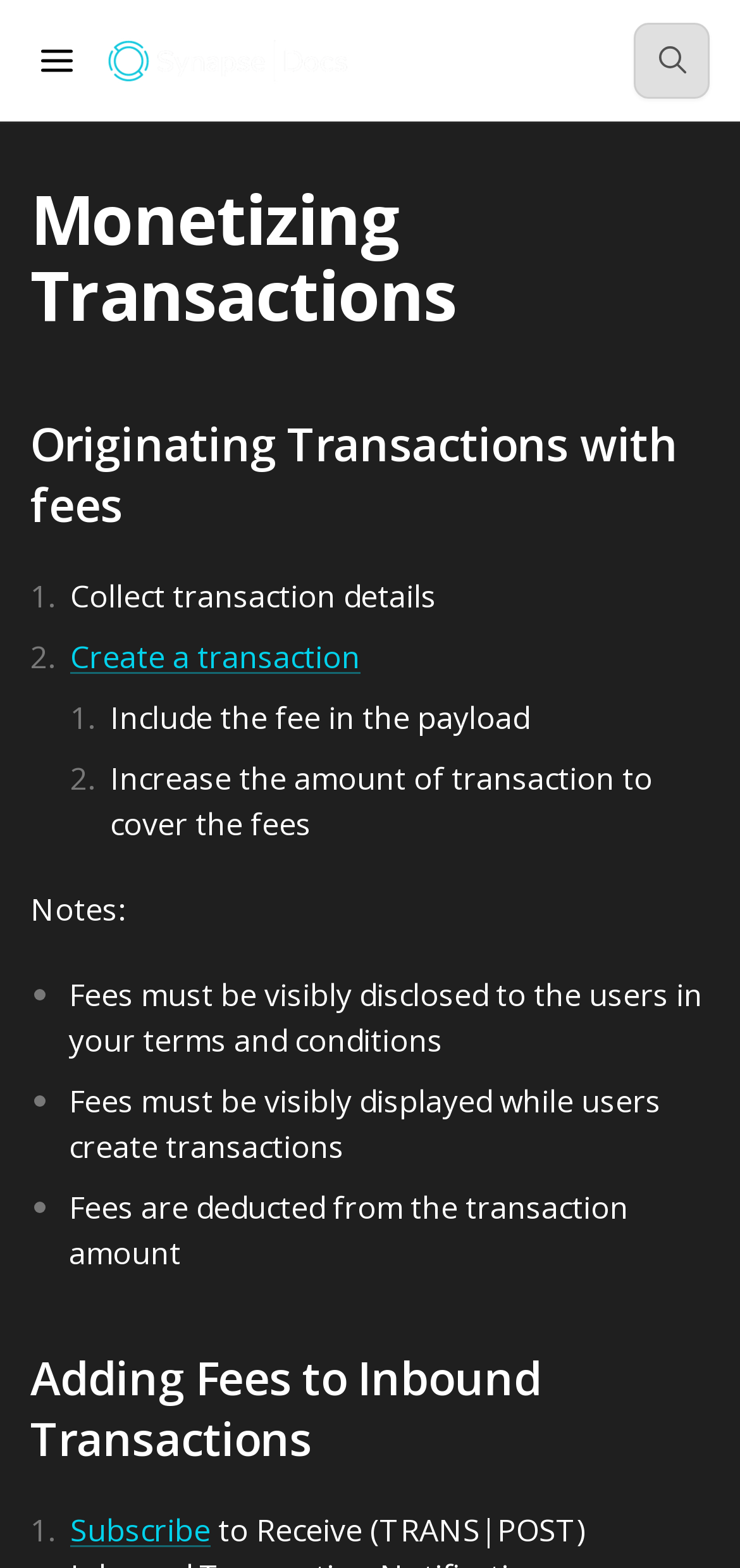Identify the bounding box of the HTML element described as: "Subscribe".

[0.095, 0.962, 0.285, 0.989]